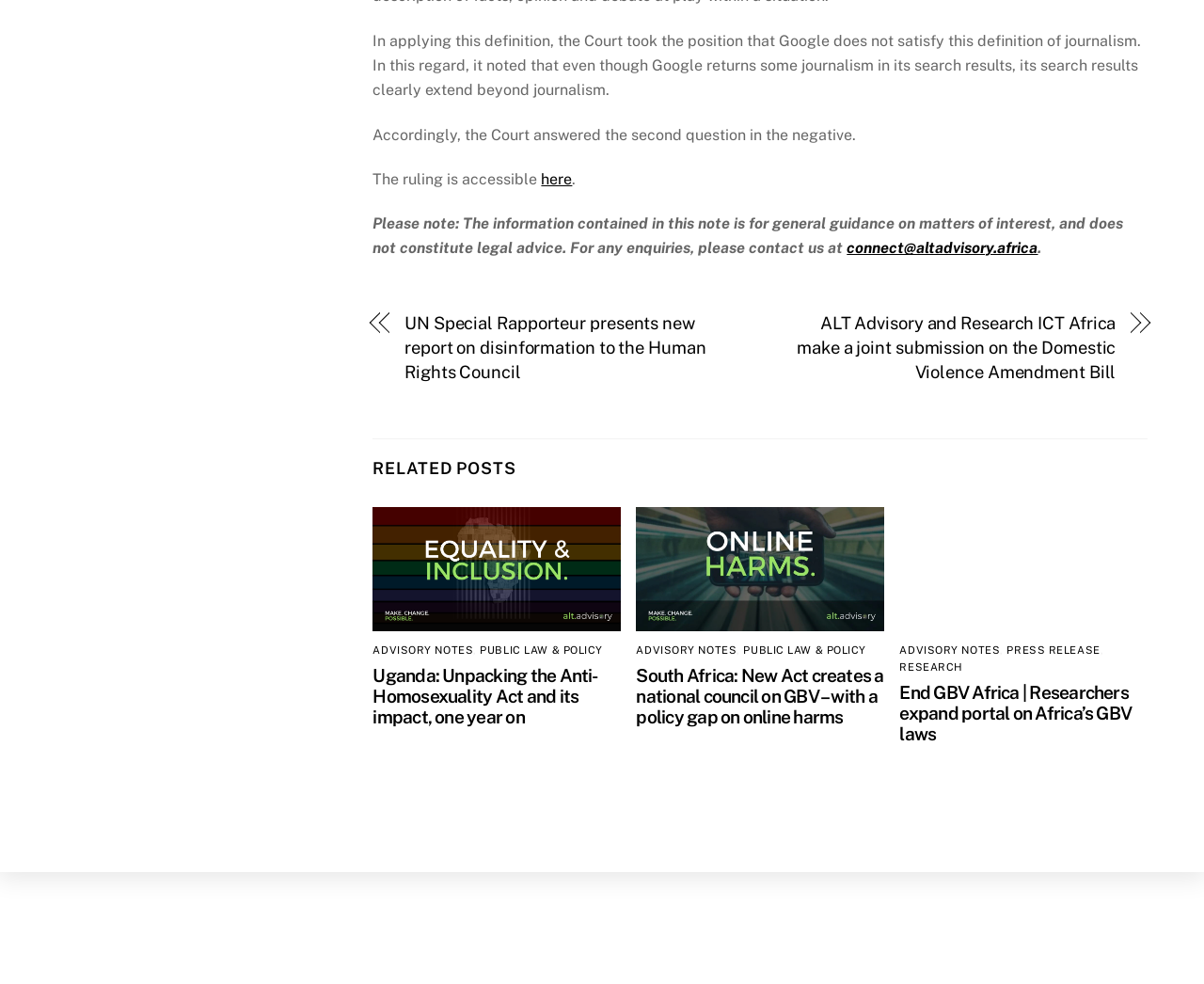Specify the bounding box coordinates of the element's region that should be clicked to achieve the following instruction: "Learn more about End GBV Africa | Researchers expand portal on Africa’s GBV laws". The bounding box coordinates consist of four float numbers between 0 and 1, in the format [left, top, right, bottom].

[0.747, 0.693, 0.953, 0.756]